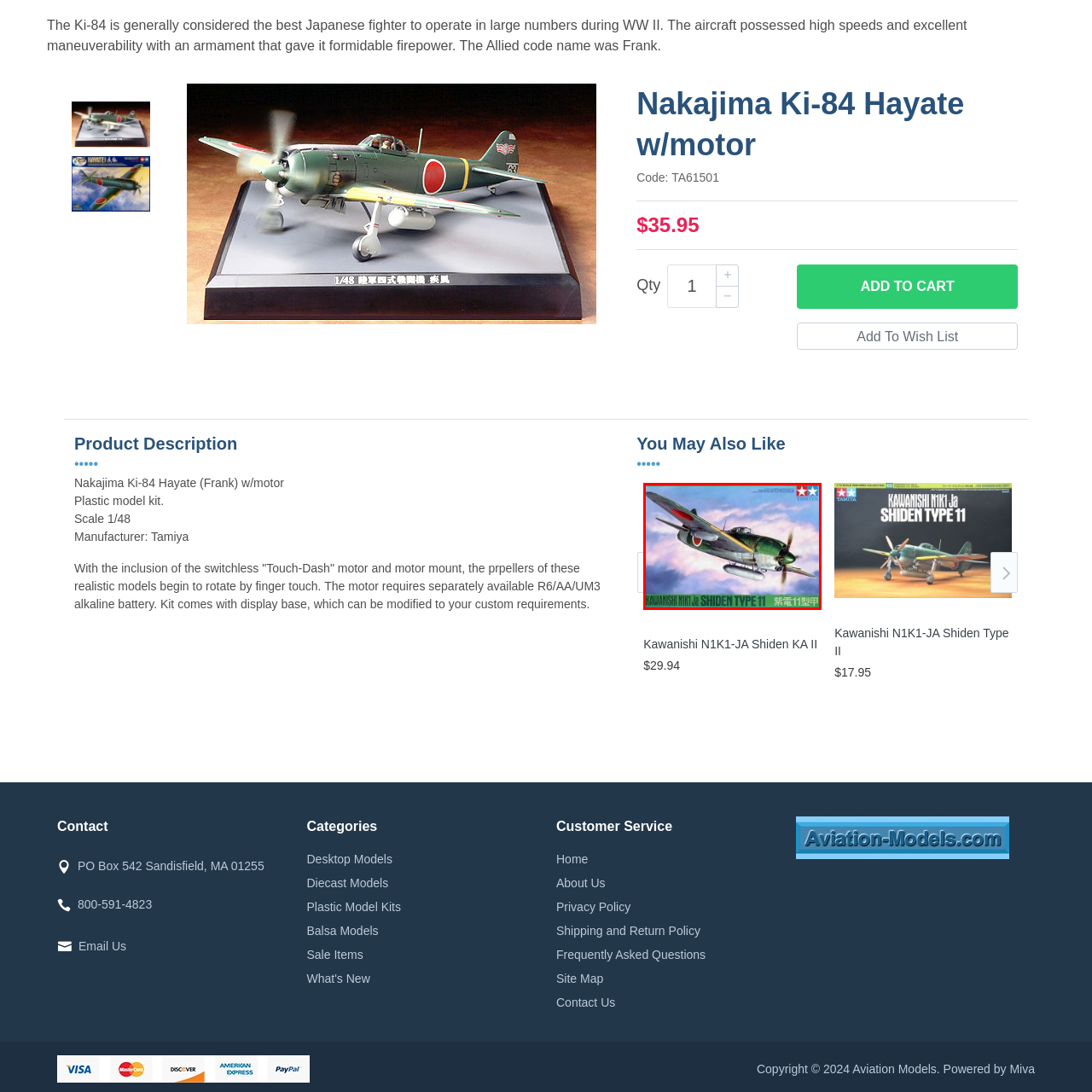Check the image highlighted by the red rectangle and provide a single word or phrase for the question:
What is the name of the aircraft?

Kawanishi N1K1-JA Shiden Type 11